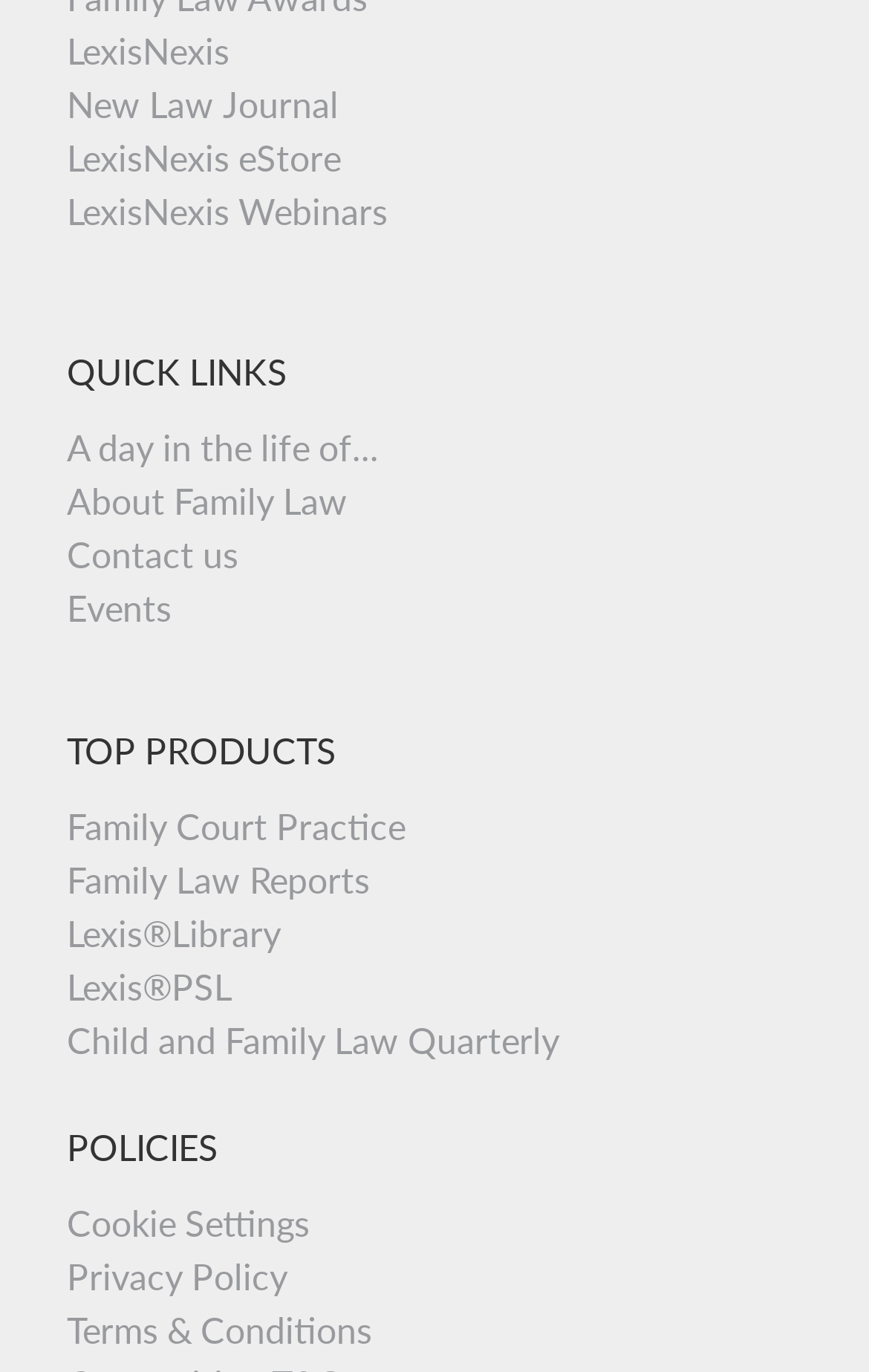Determine the coordinates of the bounding box that should be clicked to complete the instruction: "View Privacy Policy". The coordinates should be represented by four float numbers between 0 and 1: [left, top, right, bottom].

[0.077, 0.915, 0.331, 0.946]